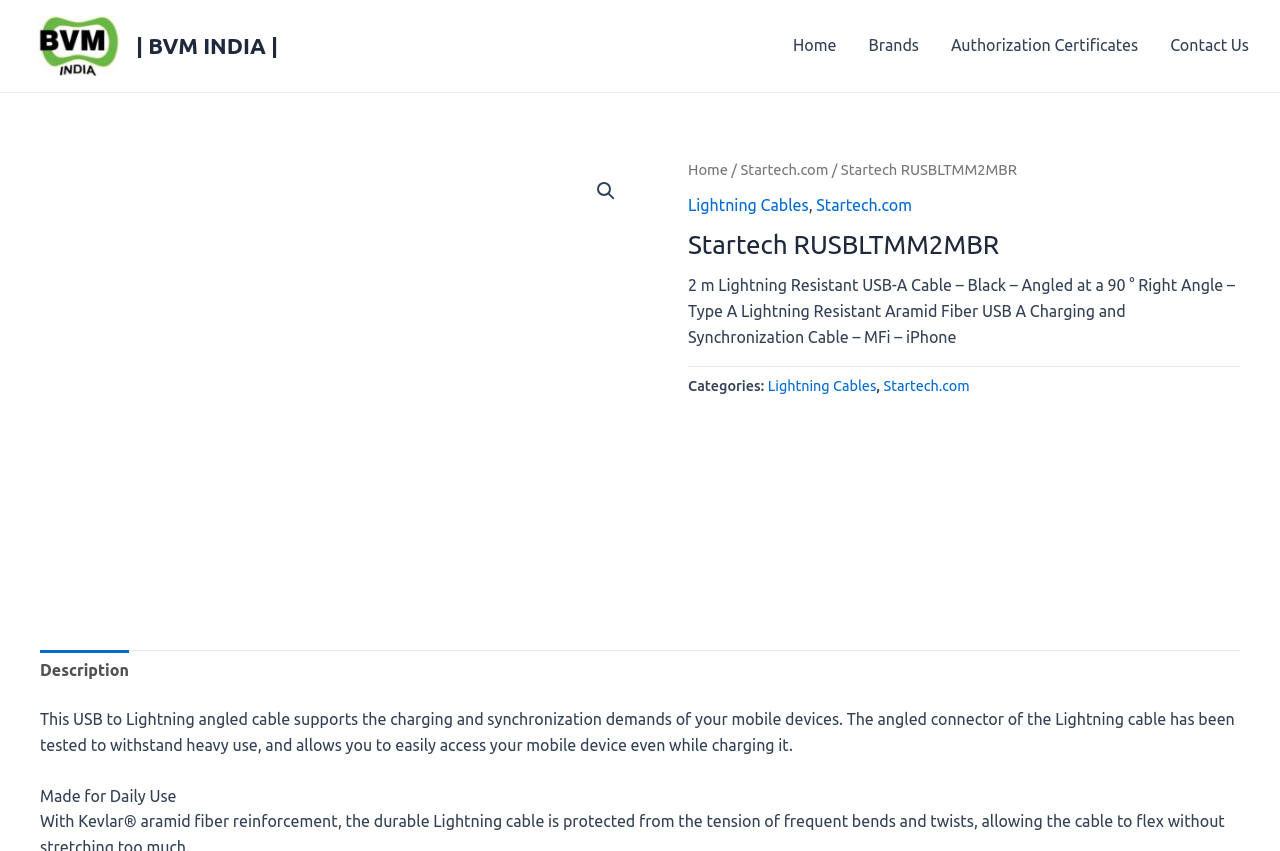What is the color of the Lightning Resistant USB-A Cable?
Provide a detailed and well-explained answer to the question.

I found the answer by looking at the product description, which mentions 'Black – Angled at a 90 ° Right Angle – Type A Lightning Resistant Aramid Fiber USB A Charging and Synchronization Cable –'.